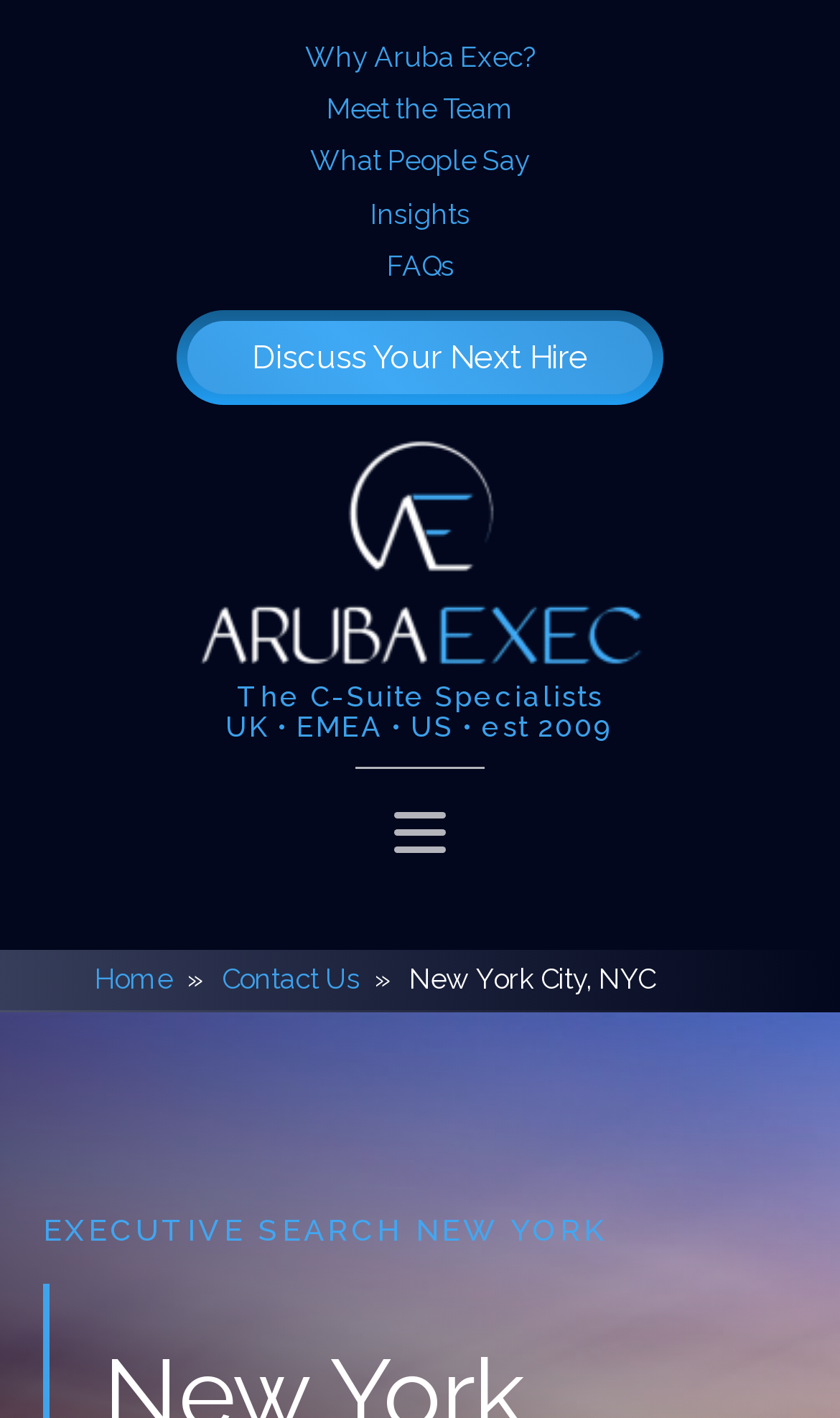What is the location mentioned in the breadcrumb section?
Using the information from the image, give a concise answer in one word or a short phrase.

New York City, NYC